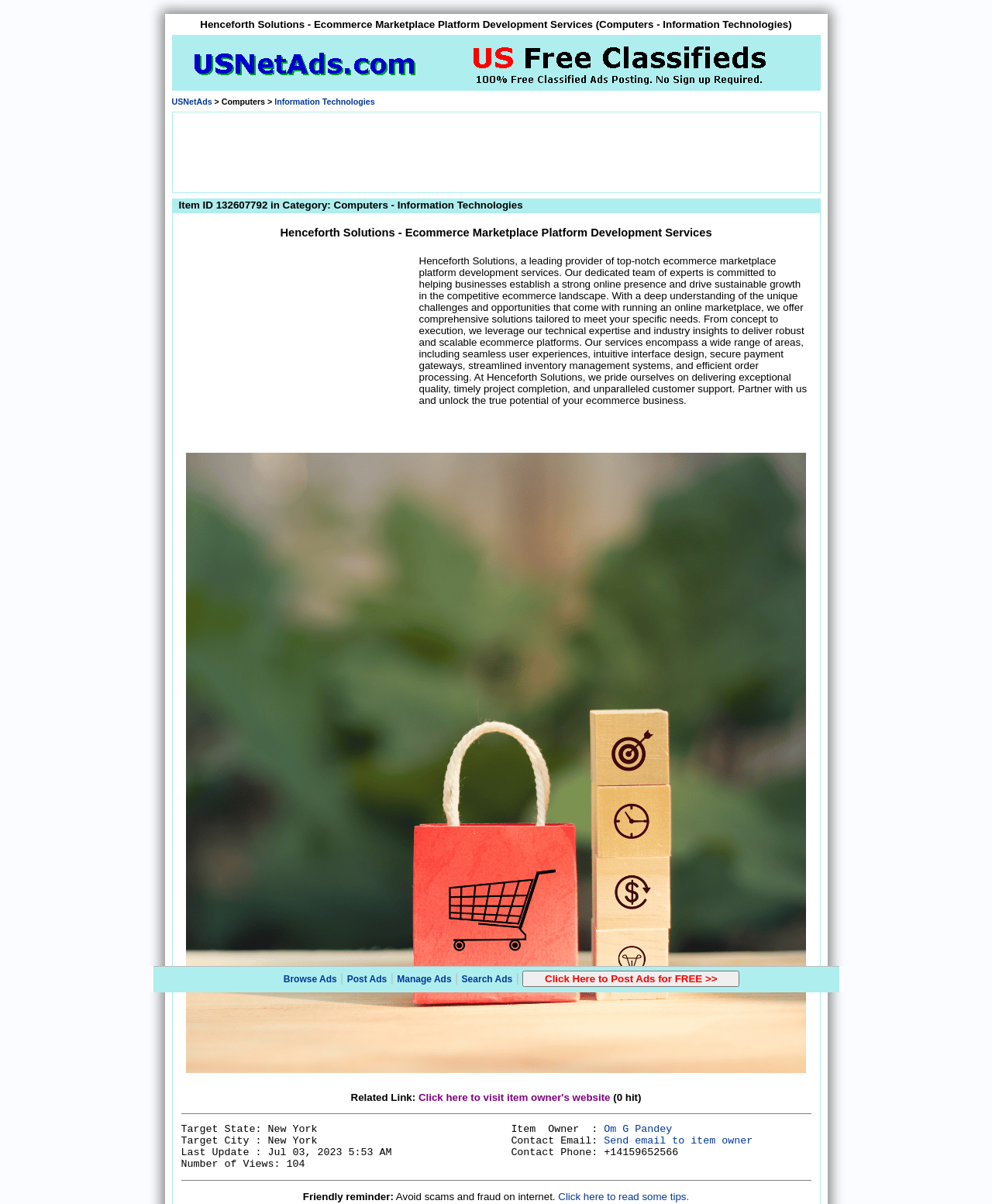Describe in detail what you see on the webpage.

The webpage is about Henceforth Solutions, a company that provides ecommerce marketplace platform development services. At the top, there is a heading with the company name and a brief description of their services. Below this, there are two links, "USNetAds" and "Information Technologies", which are positioned side by side.

On the left side of the page, there is a table with several rows. The first row contains a heading with an item ID and category information. The second row has a cell with a long paragraph describing Henceforth Solutions' services, including ecommerce platform development, user experience design, payment gateways, and more. This paragraph is accompanied by an advertisement iframe.

The third row has a cell with a link to visit the item owner's website, and the fourth row has a separator line. The fifth row contains information about the target state, city, last update, and number of views for the item. The sixth row has information about the item owner, including their name, contact email, and phone number.

Below this table, there are several links and buttons, including "Browse Ads", "Post Ads", "Manage Ads", "Search Ads", and "Click Here to Post Ads for FREE >>". These elements are positioned horizontally and are separated by vertical lines.

On the right side of the page, there is an advertisement iframe, which takes up a significant amount of space. There are also two more iframes, one above the table and one within the table, which are likely advertisements as well.